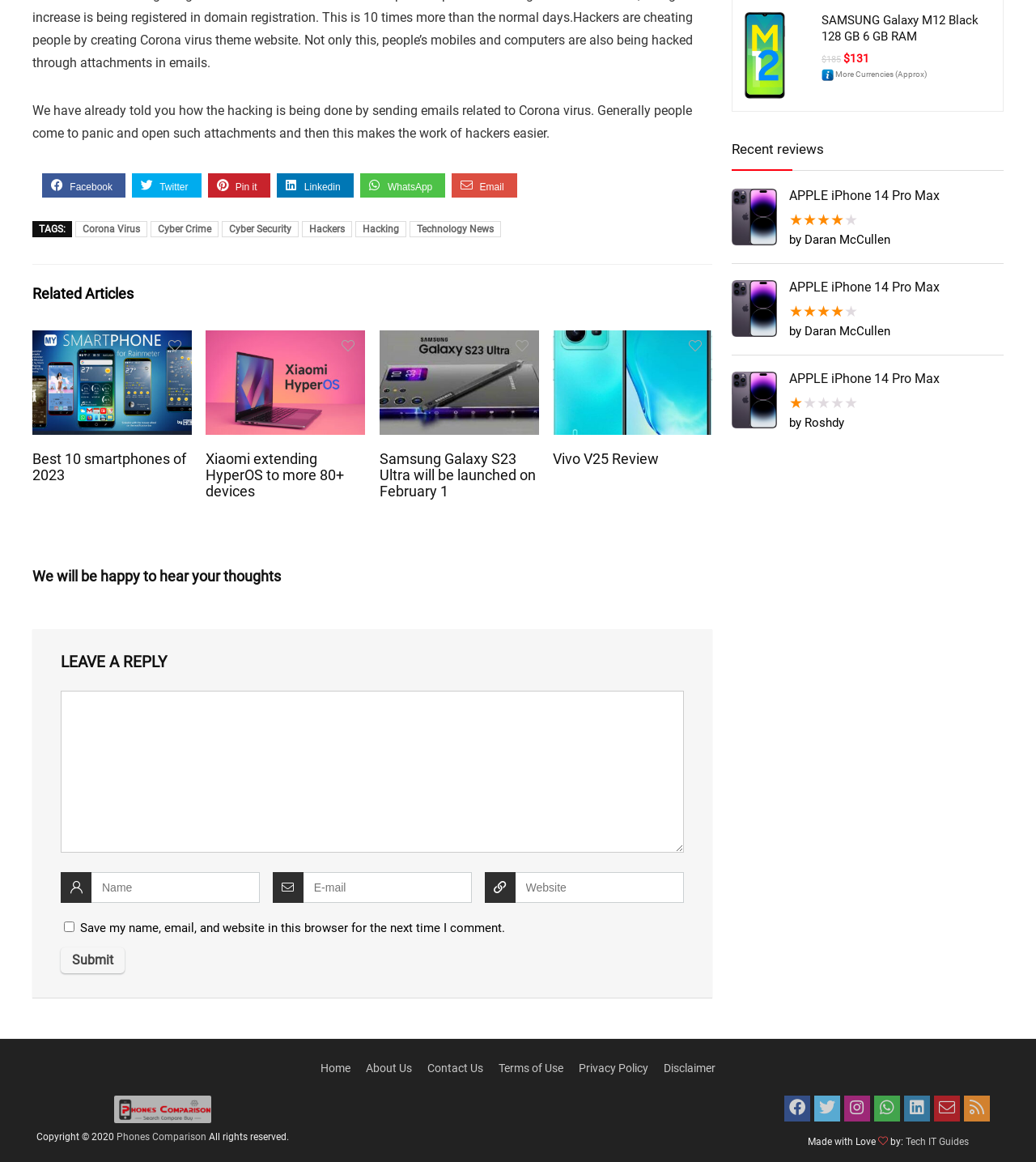What is the topic of the first article?
Please answer the question as detailed as possible.

I looked at the first article on the webpage and found that it is related to hacking, specifically about how hackers are taking advantage of people's panic during the Corona virus pandemic.